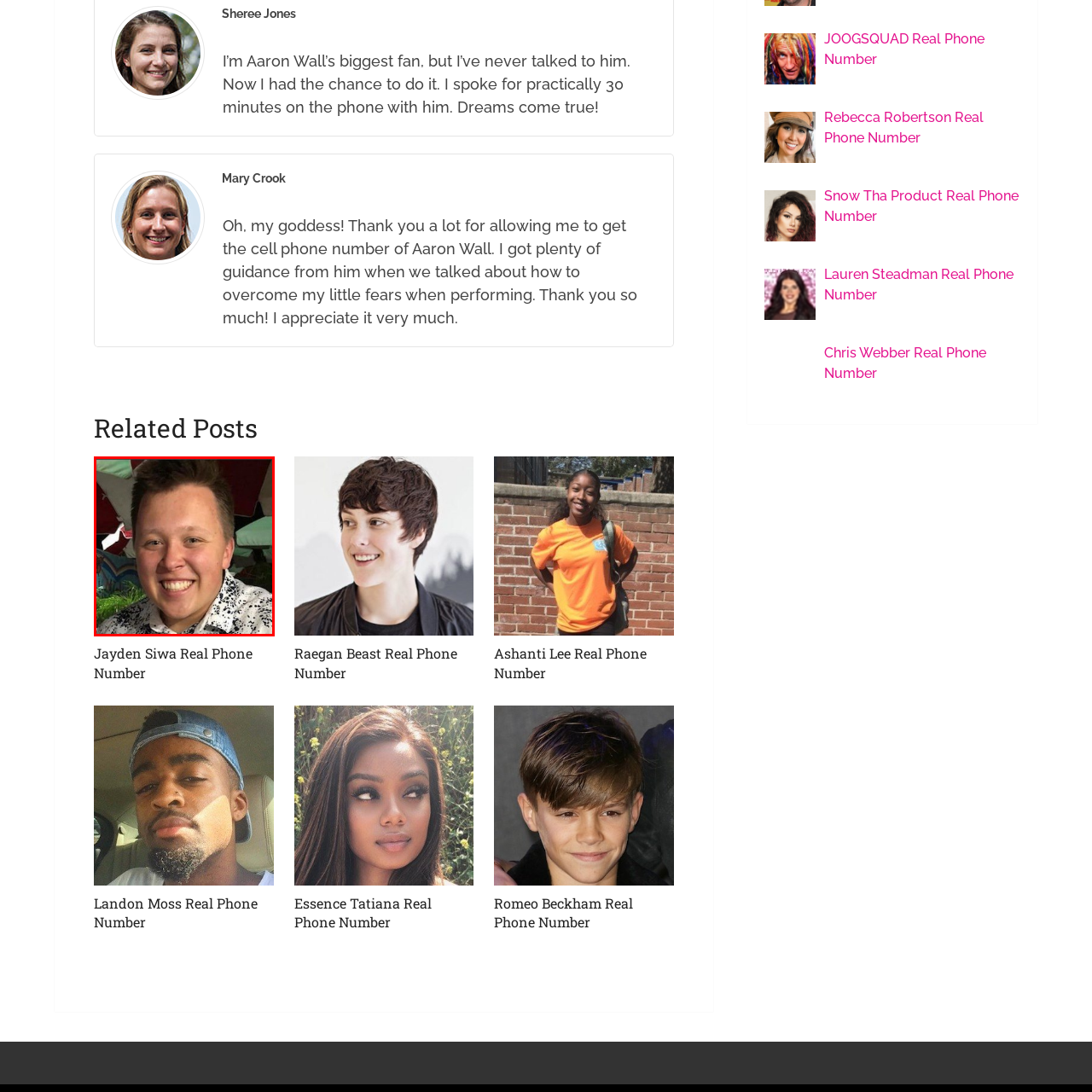What is the dominant color of the man's shirt?
Look closely at the image within the red bounding box and respond to the question with one word or a brief phrase.

Patterned